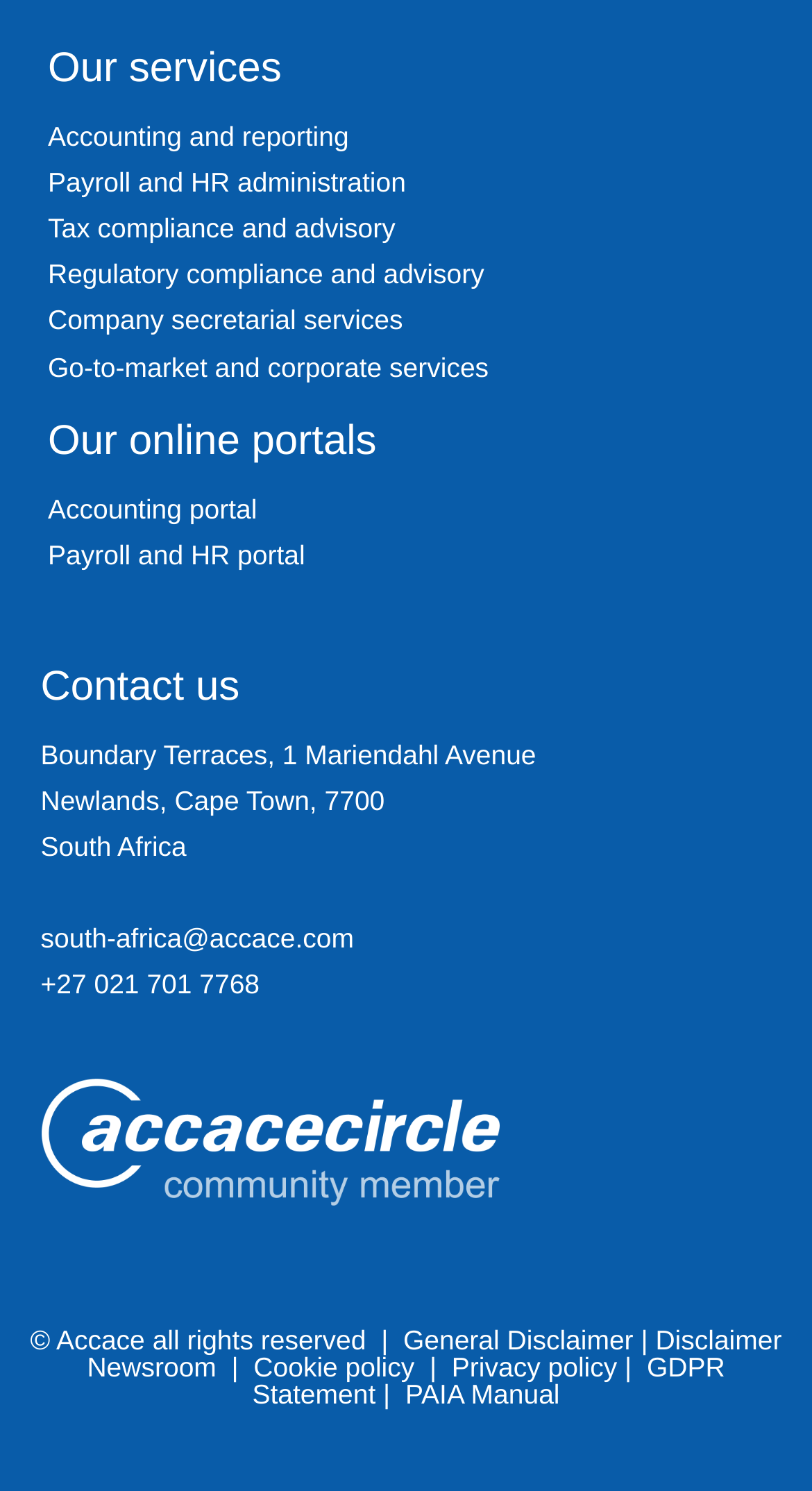Determine the bounding box for the HTML element described here: "GDPR Statement". The coordinates should be given as [left, top, right, bottom] with each number being a float between 0 and 1.

[0.311, 0.906, 0.893, 0.945]